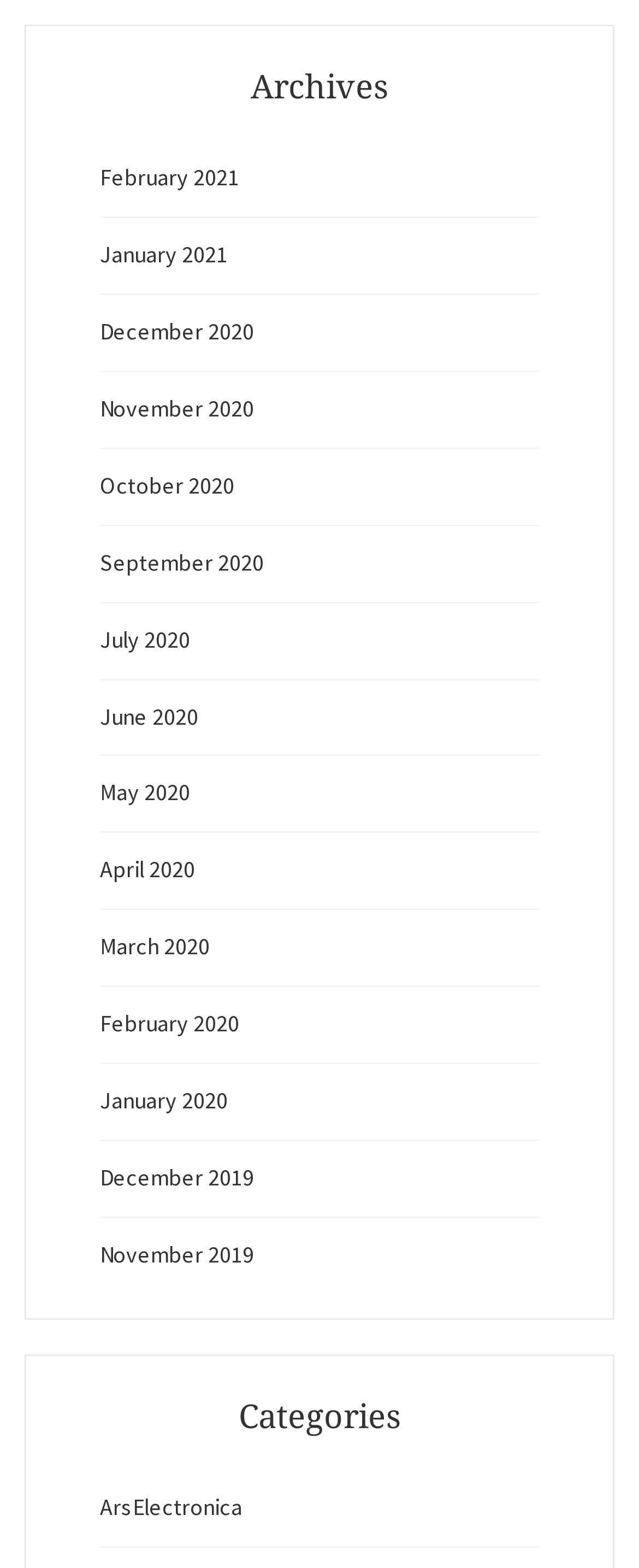Locate the bounding box coordinates of the element that should be clicked to fulfill the instruction: "view archives for February 2021".

[0.156, 0.101, 0.374, 0.128]